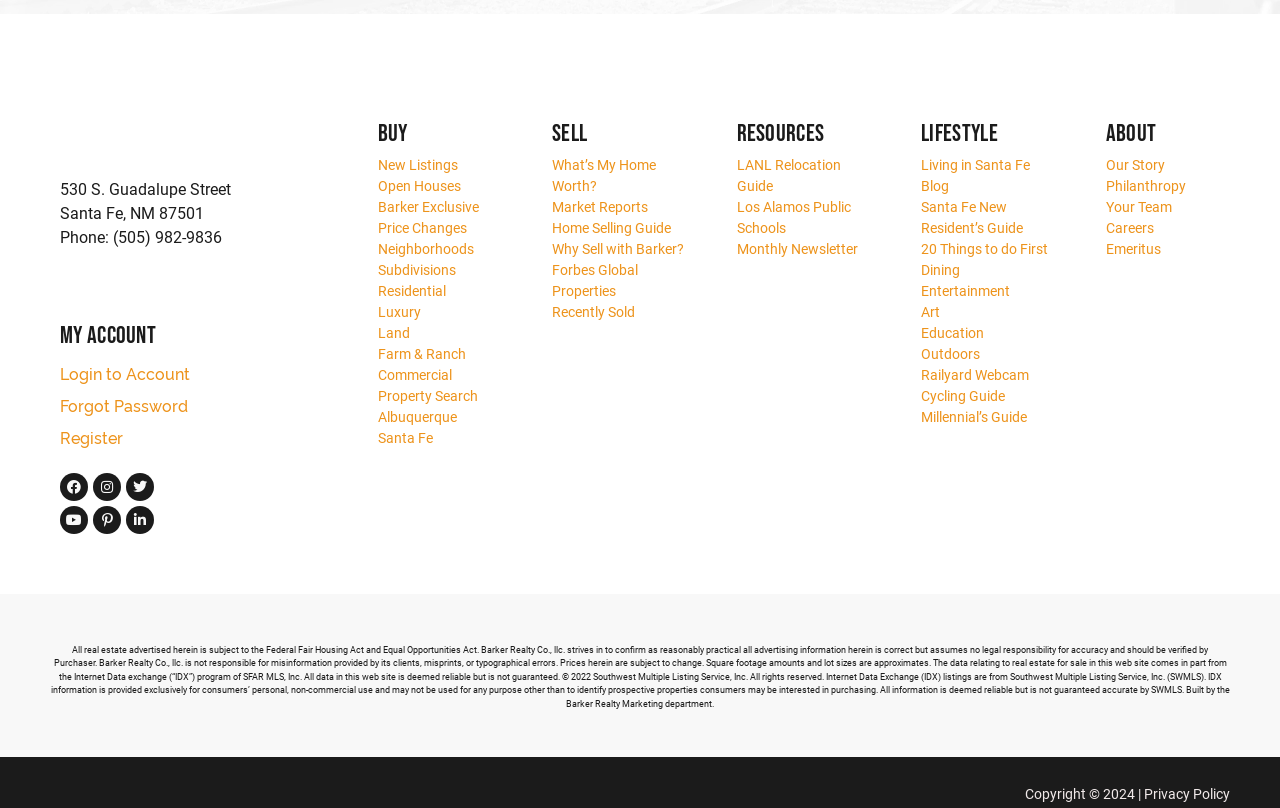What is the address of the real estate company?
Provide a detailed answer to the question using information from the image.

I found the address by looking at the top of the webpage, where it is displayed as '530 S. Guadalupe Street' and 'Santa Fe, NM 87501' in two separate lines.